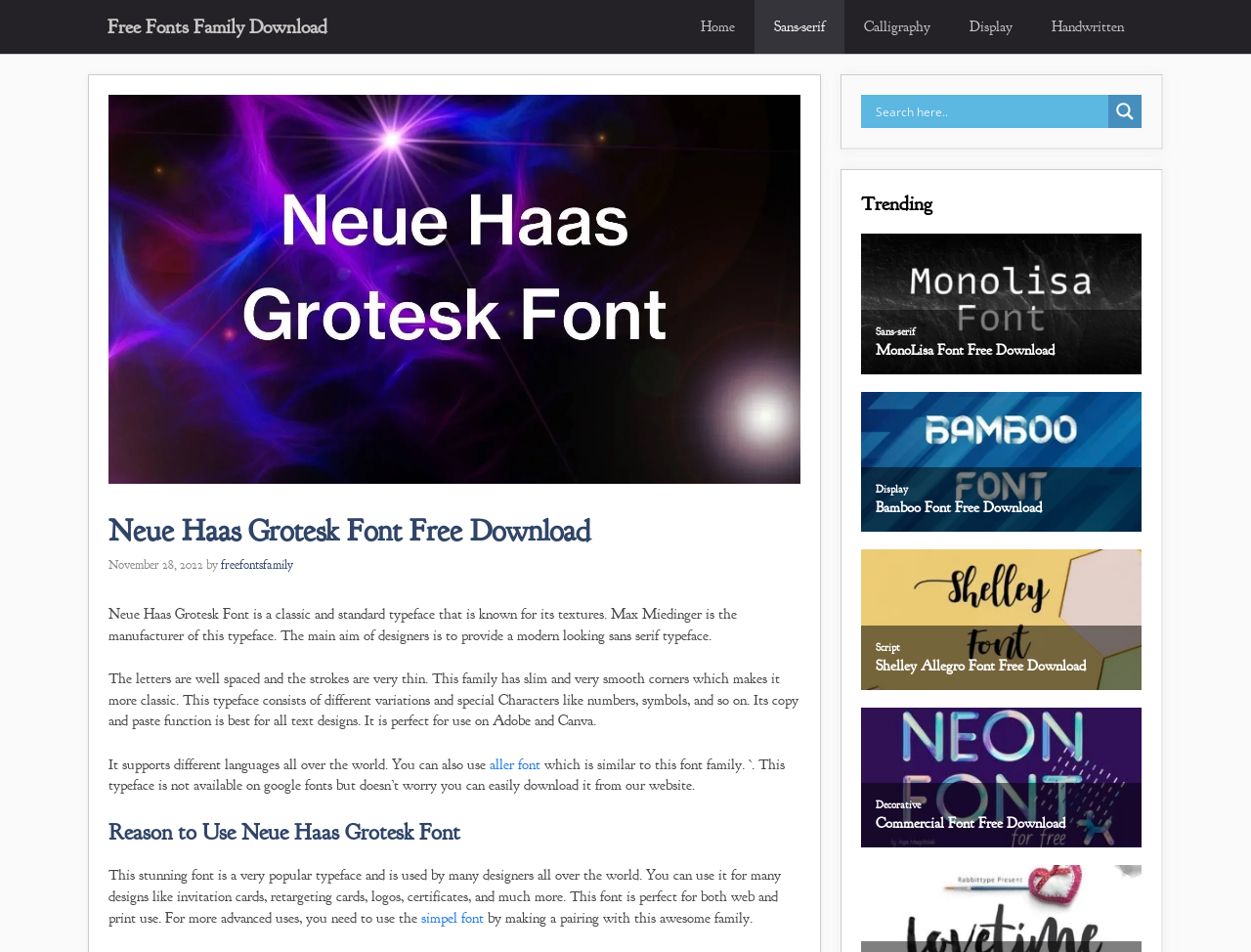Given the description freefontsfamily, predict the bounding box coordinates of the UI element. Ensure the coordinates are in the format (top-left x, top-left y, bottom-right x, bottom-right y) and all values are between 0 and 1.

[0.177, 0.585, 0.234, 0.601]